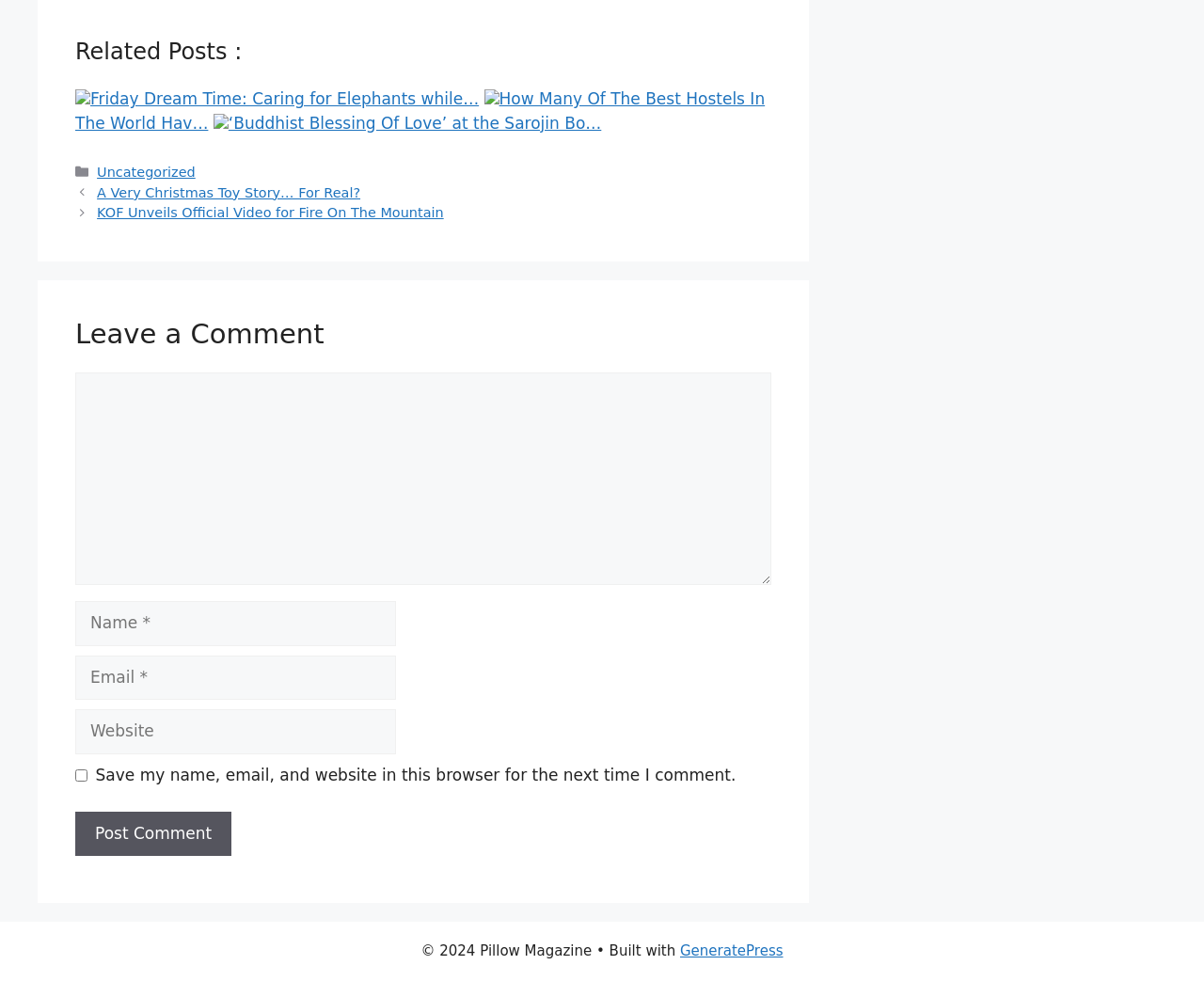Please provide a one-word or phrase answer to the question: 
What is the name of the theme used to build the website?

GeneratePress